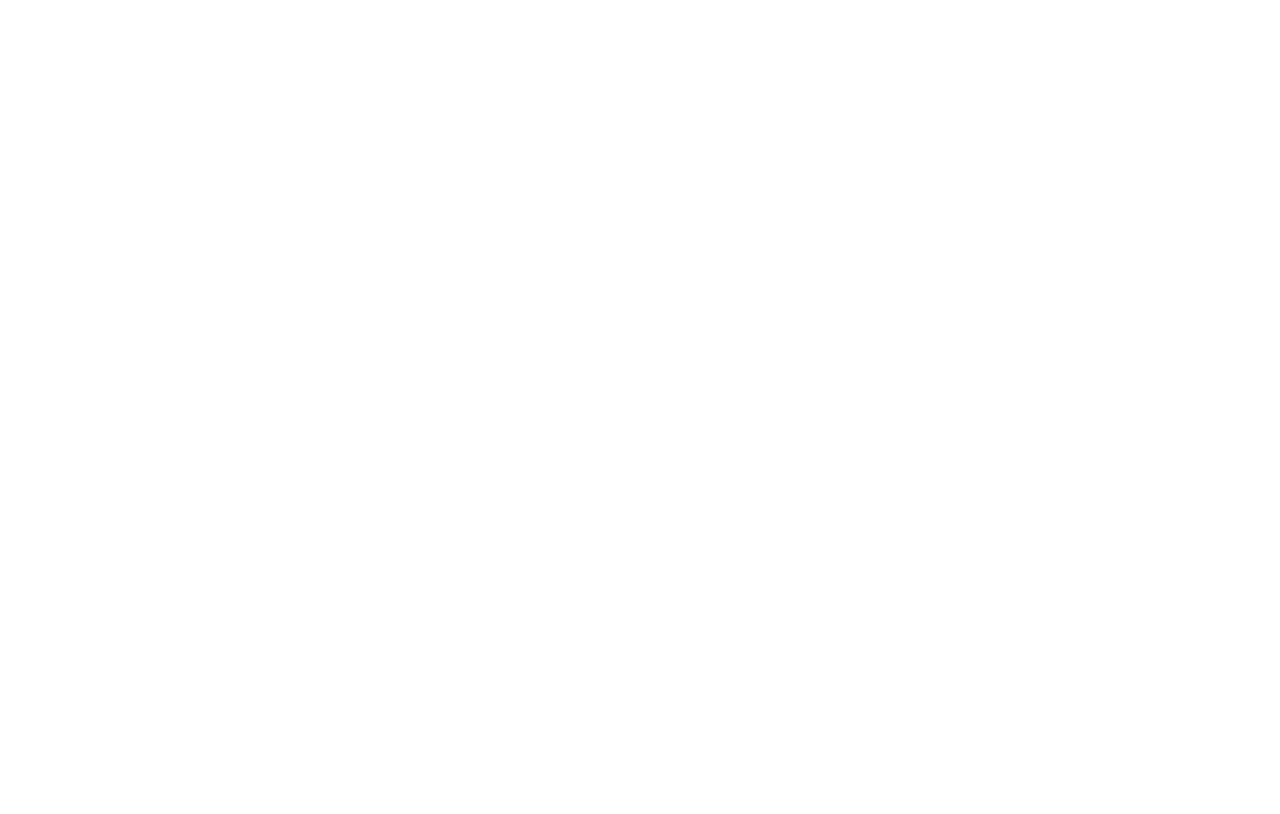Find the bounding box coordinates for the HTML element described in this sentence: "About JLL". Provide the coordinates as four float numbers between 0 and 1, in the format [left, top, right, bottom].

[0.532, 0.871, 0.586, 0.896]